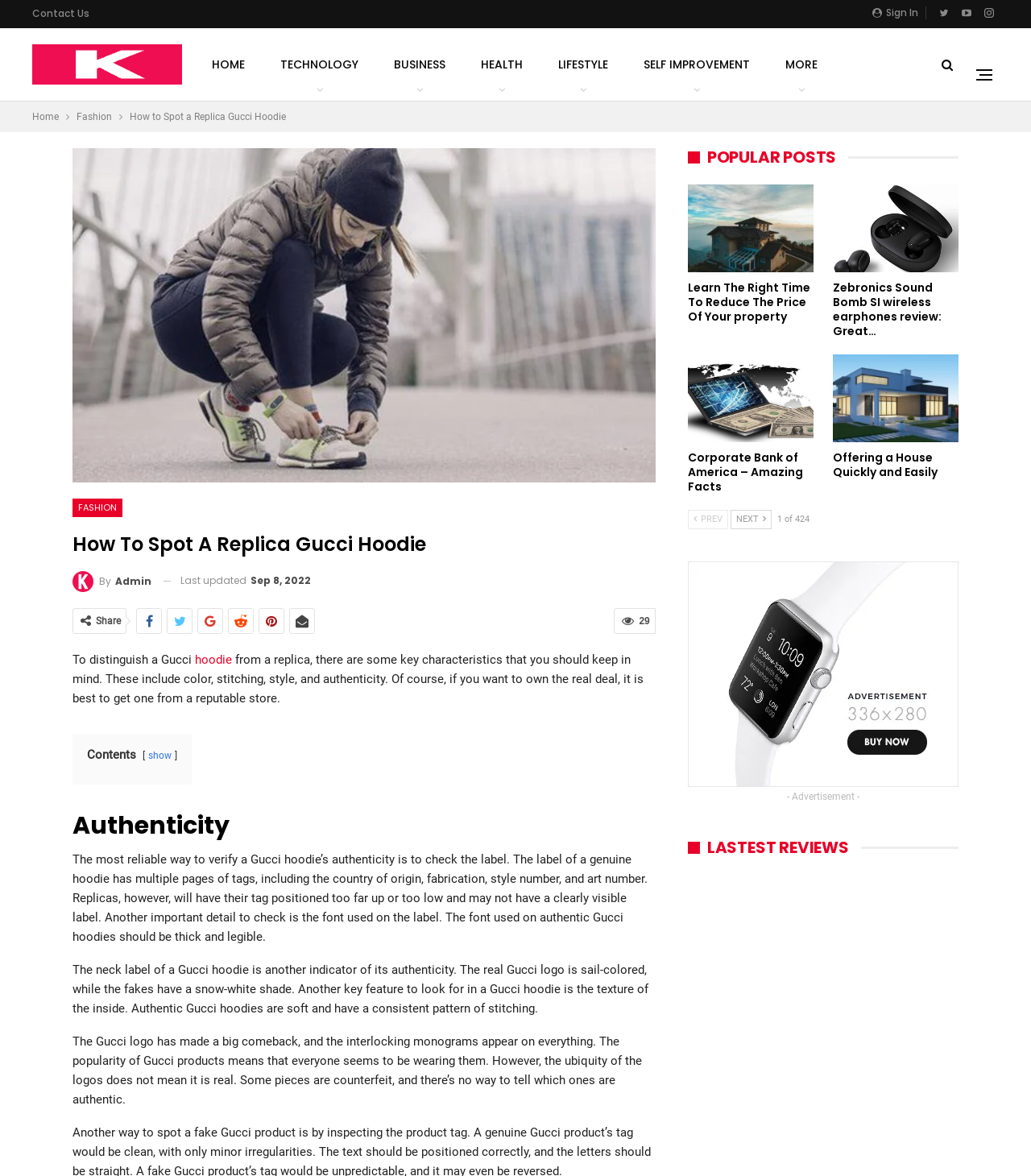Determine the bounding box for the UI element as described: "parent_node: - Advertisement -". The coordinates should be represented as four float numbers between 0 and 1, formatted as [left, top, right, bottom].

[0.667, 0.568, 0.93, 0.578]